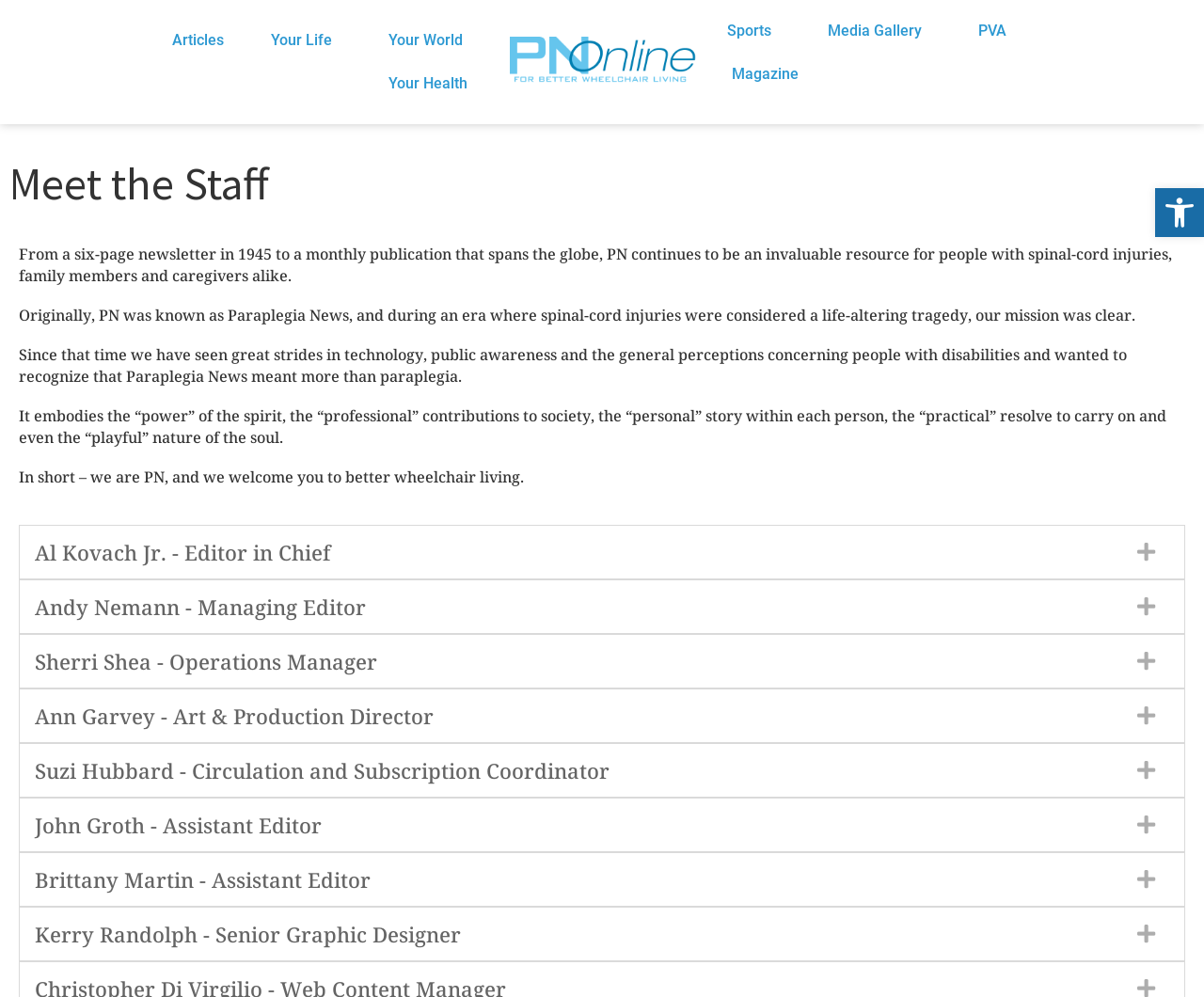Locate the bounding box coordinates of the clickable part needed for the task: "Open accessibility tools".

[0.959, 0.189, 1.0, 0.238]